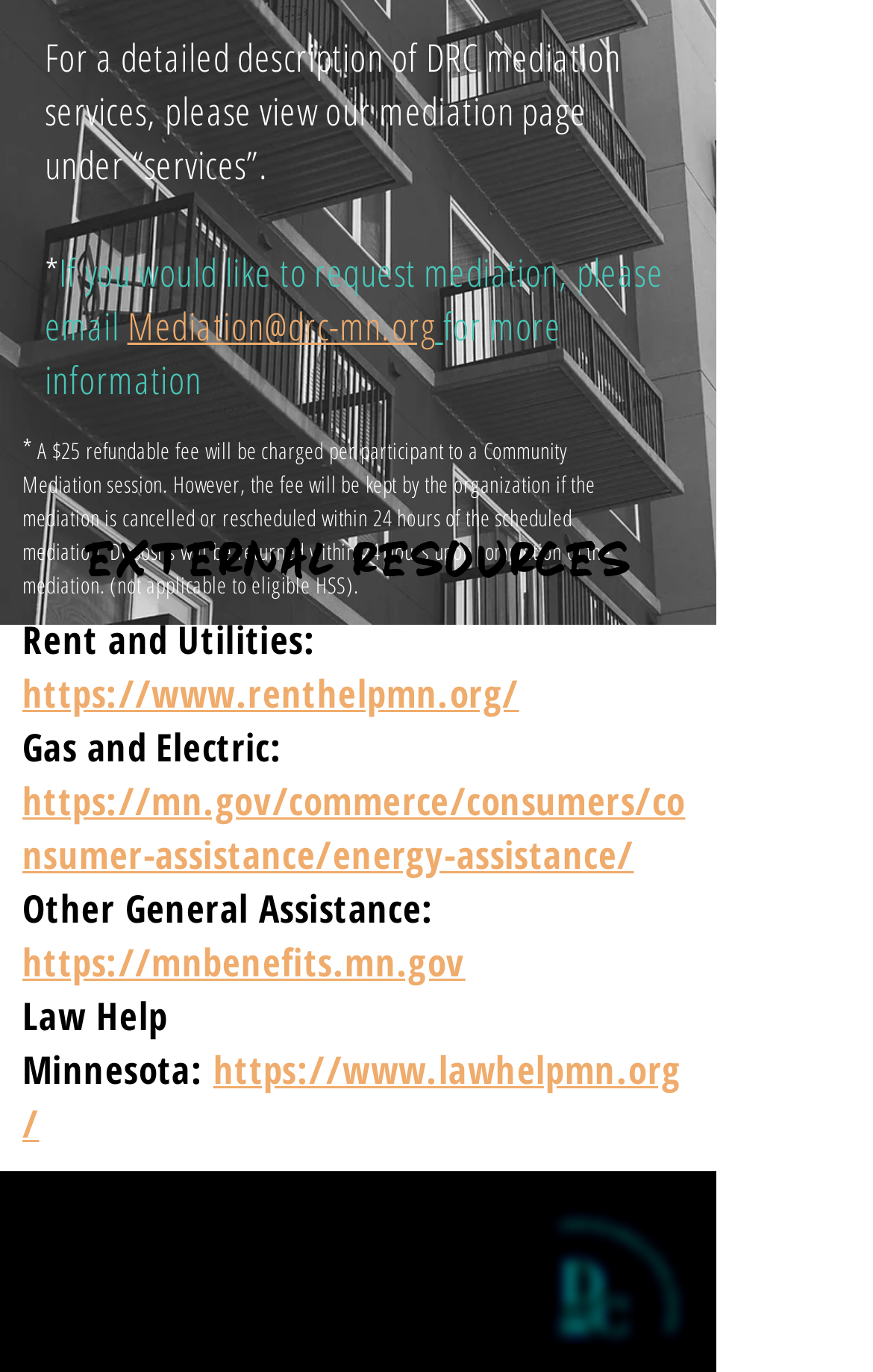What is the website for Rent and Utilities assistance?
Respond to the question with a well-detailed and thorough answer.

I found the website by looking at the link element under the text 'Rent and Utilities:'.